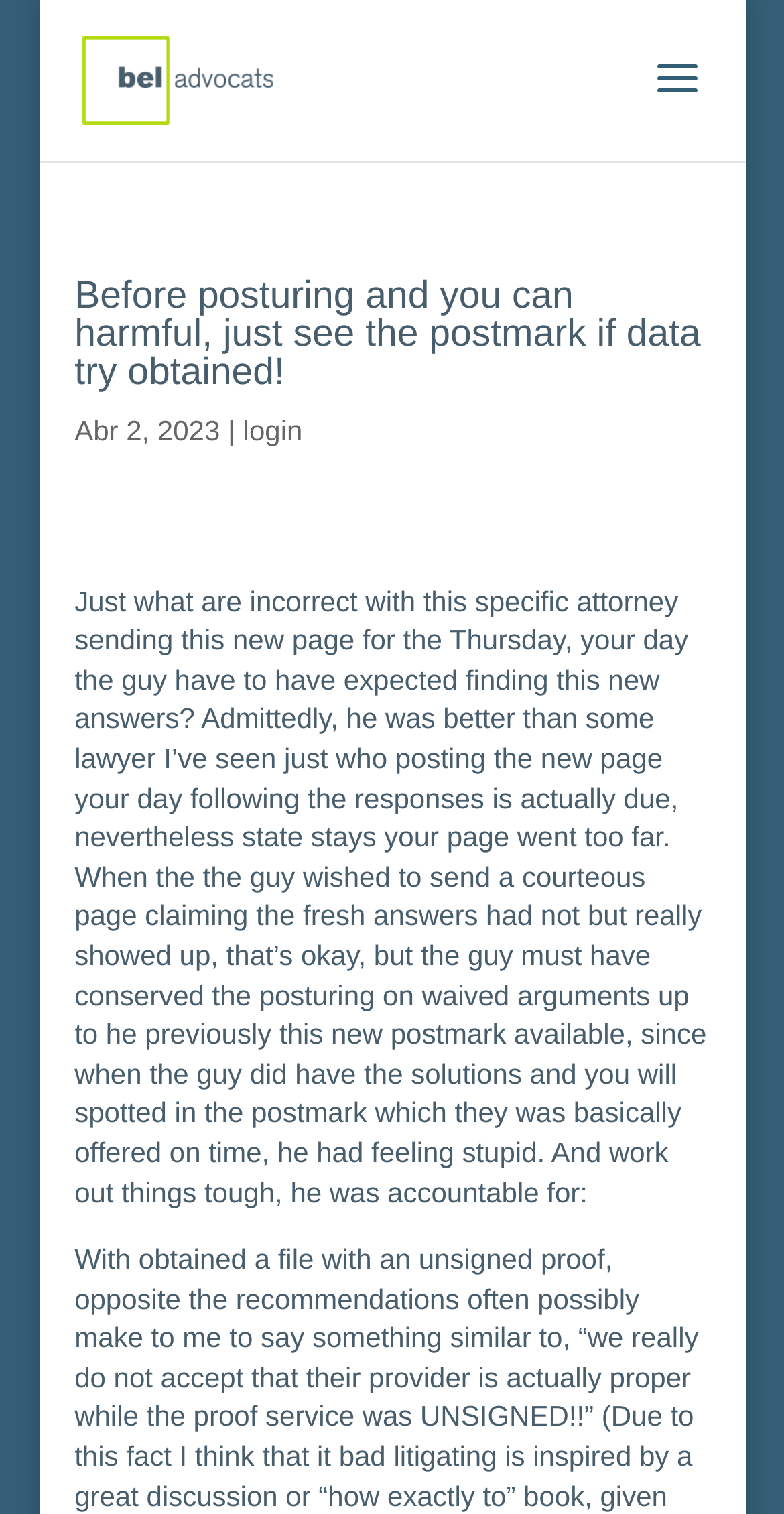Please extract the title of the webpage.

Before posturing and you can harmful, just see the postmark if data try obtained!